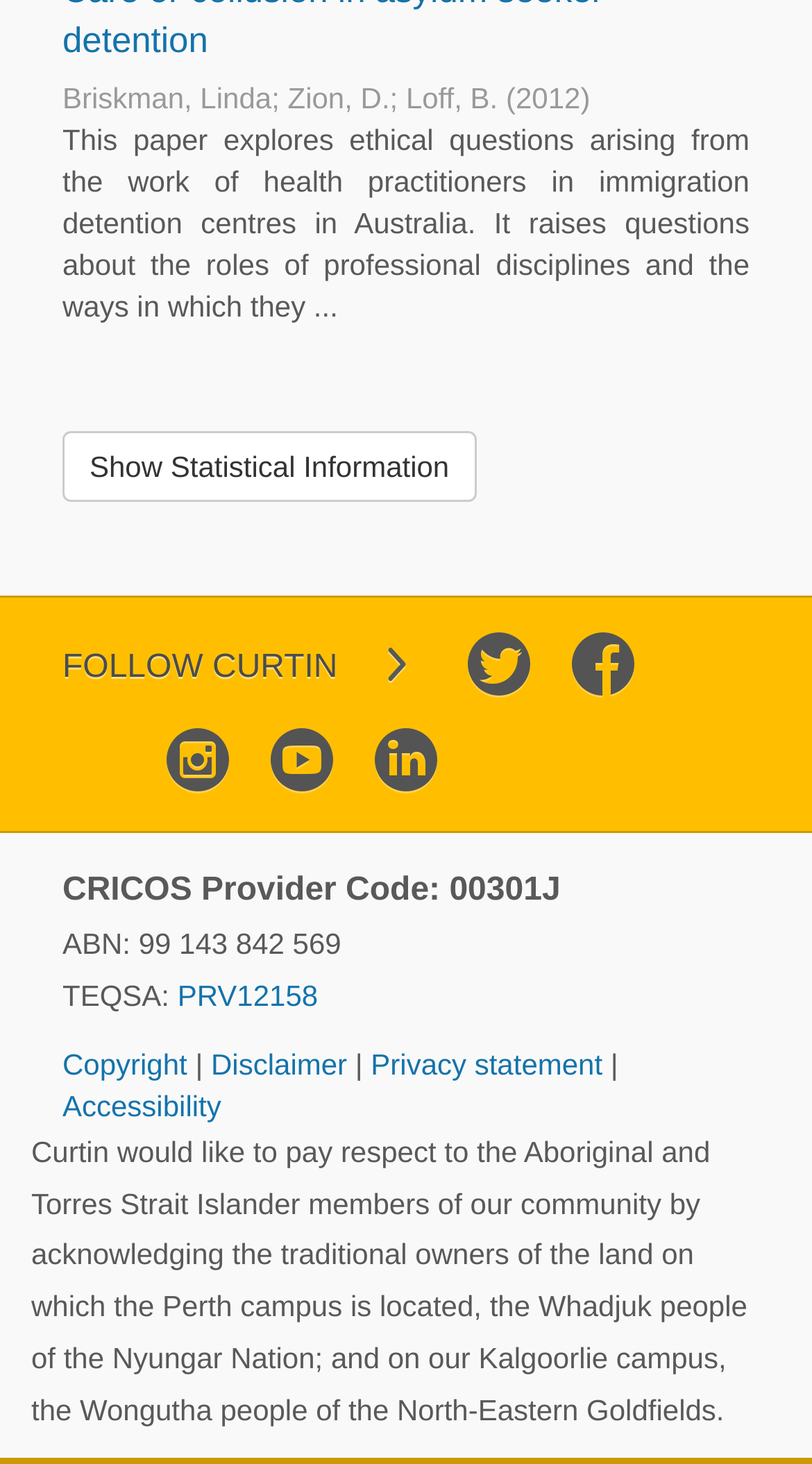Show the bounding box coordinates for the element that needs to be clicked to execute the following instruction: "Click on 'Show Statistical Information'". Provide the coordinates in the form of four float numbers between 0 and 1, i.e., [left, top, right, bottom].

[0.077, 0.295, 0.587, 0.343]